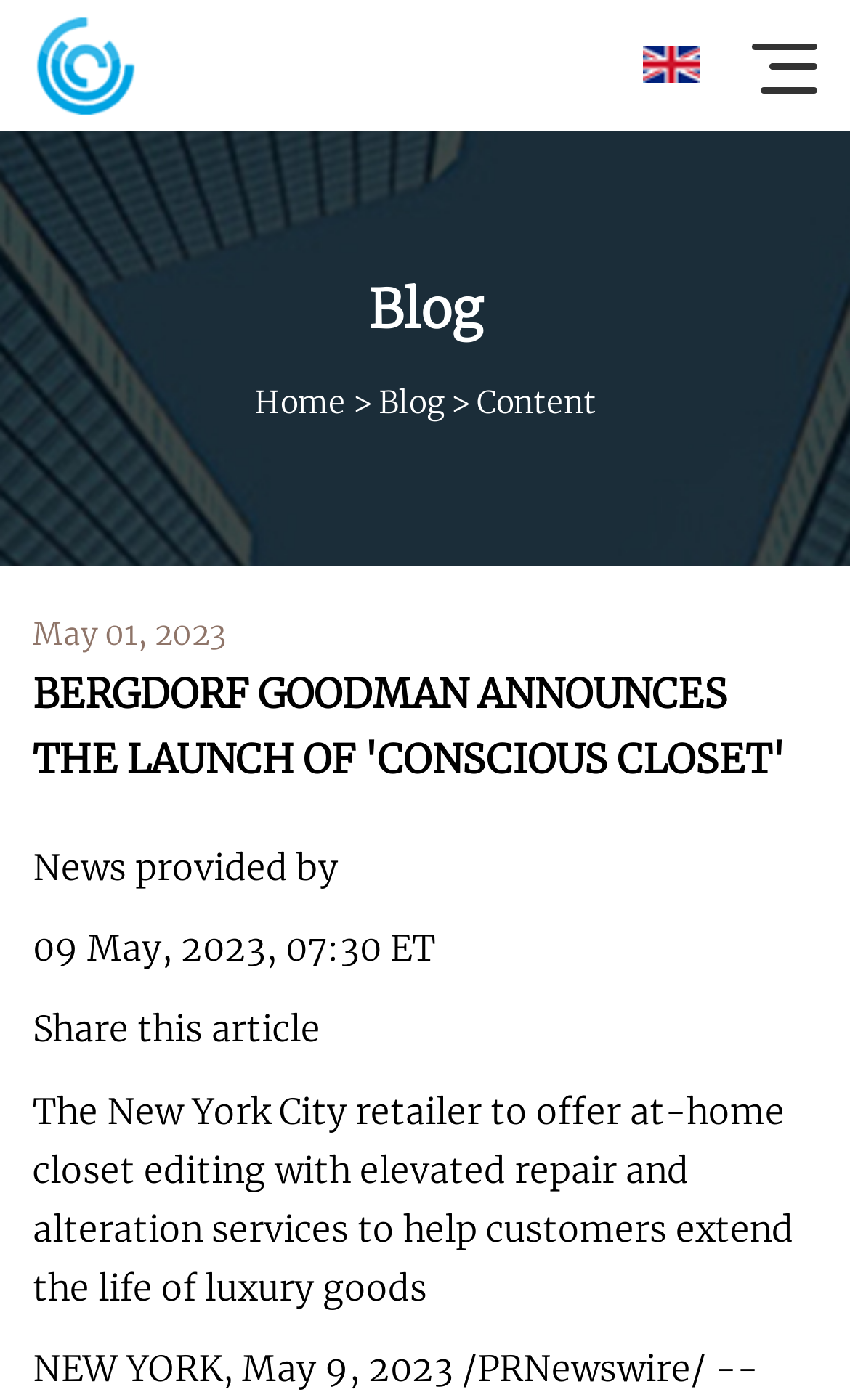Please locate and retrieve the main header text of the webpage.

BERGDORF GOODMAN ANNOUNCES THE LAUNCH OF 'CONSCIOUS CLOSET'